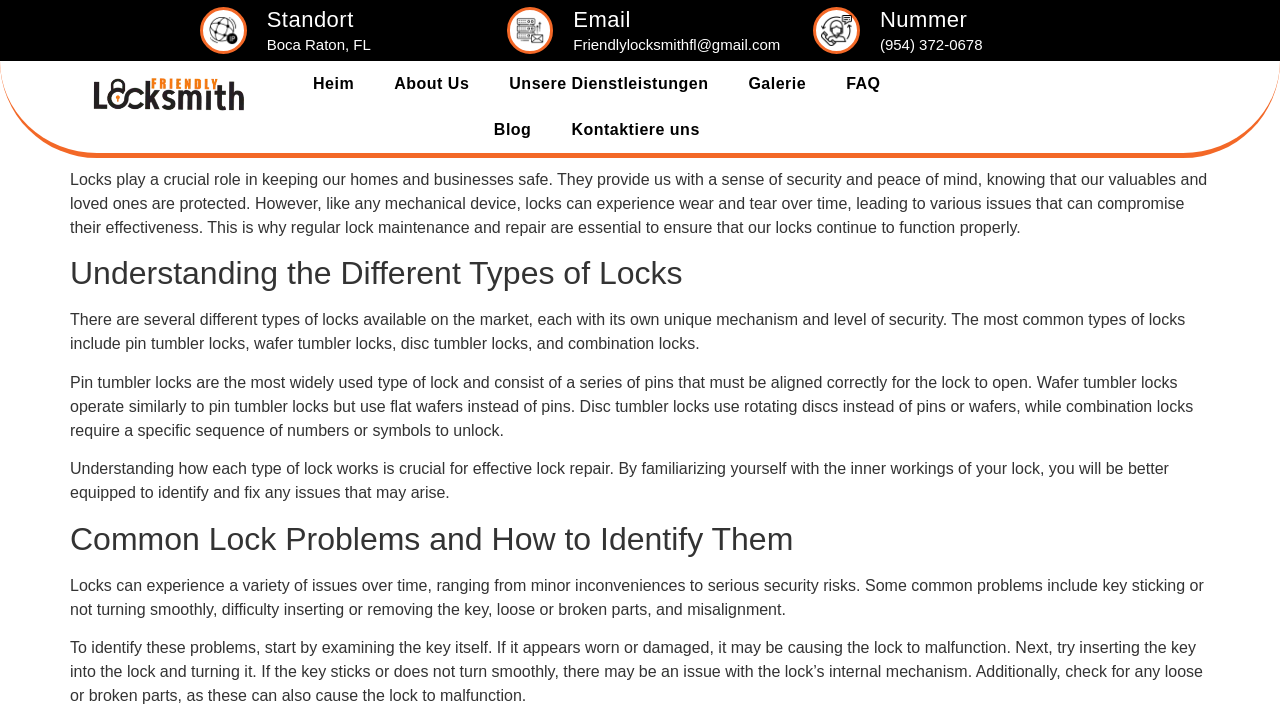Predict the bounding box coordinates of the area that should be clicked to accomplish the following instruction: "Click the 'Heim' link". The bounding box coordinates should consist of four float numbers between 0 and 1, i.e., [left, top, right, bottom].

[0.229, 0.083, 0.292, 0.146]